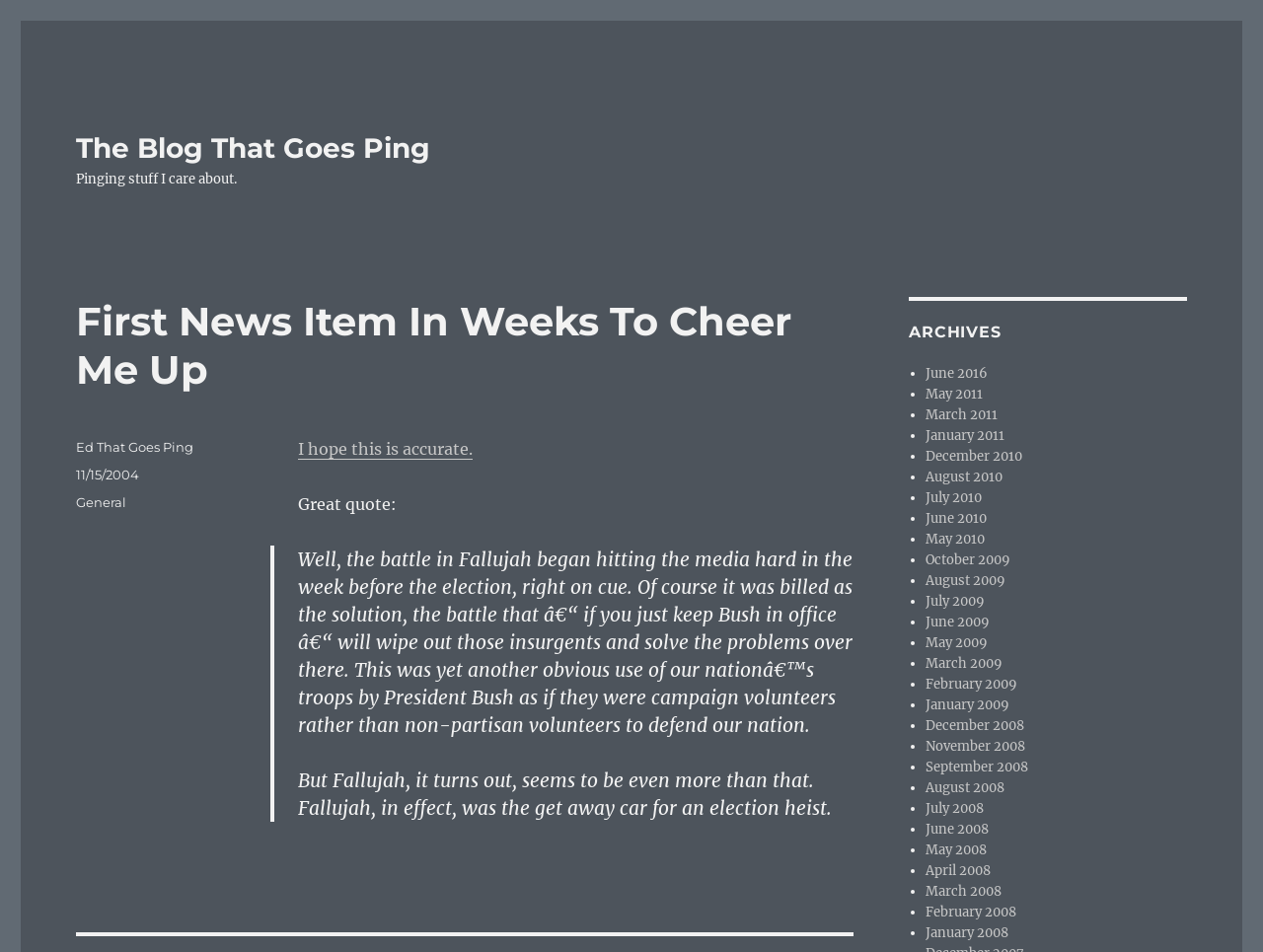Identify the bounding box coordinates of the region I need to click to complete this instruction: "Click the link to the blog post 'First News Item In Weeks To Cheer Me Up'".

[0.06, 0.312, 0.676, 0.413]